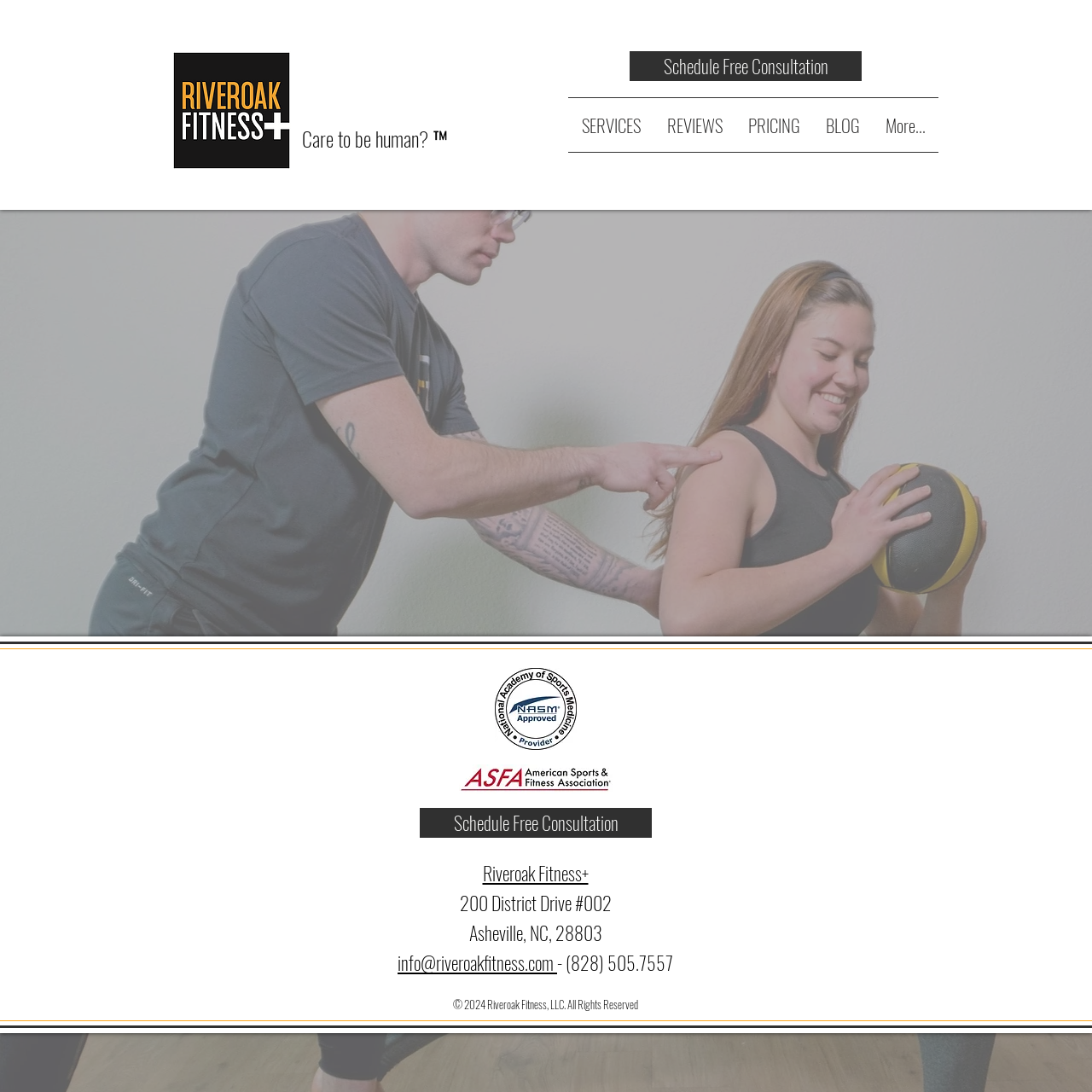Specify the bounding box coordinates of the area to click in order to follow the given instruction: "Contact via email."

[0.364, 0.869, 0.51, 0.894]